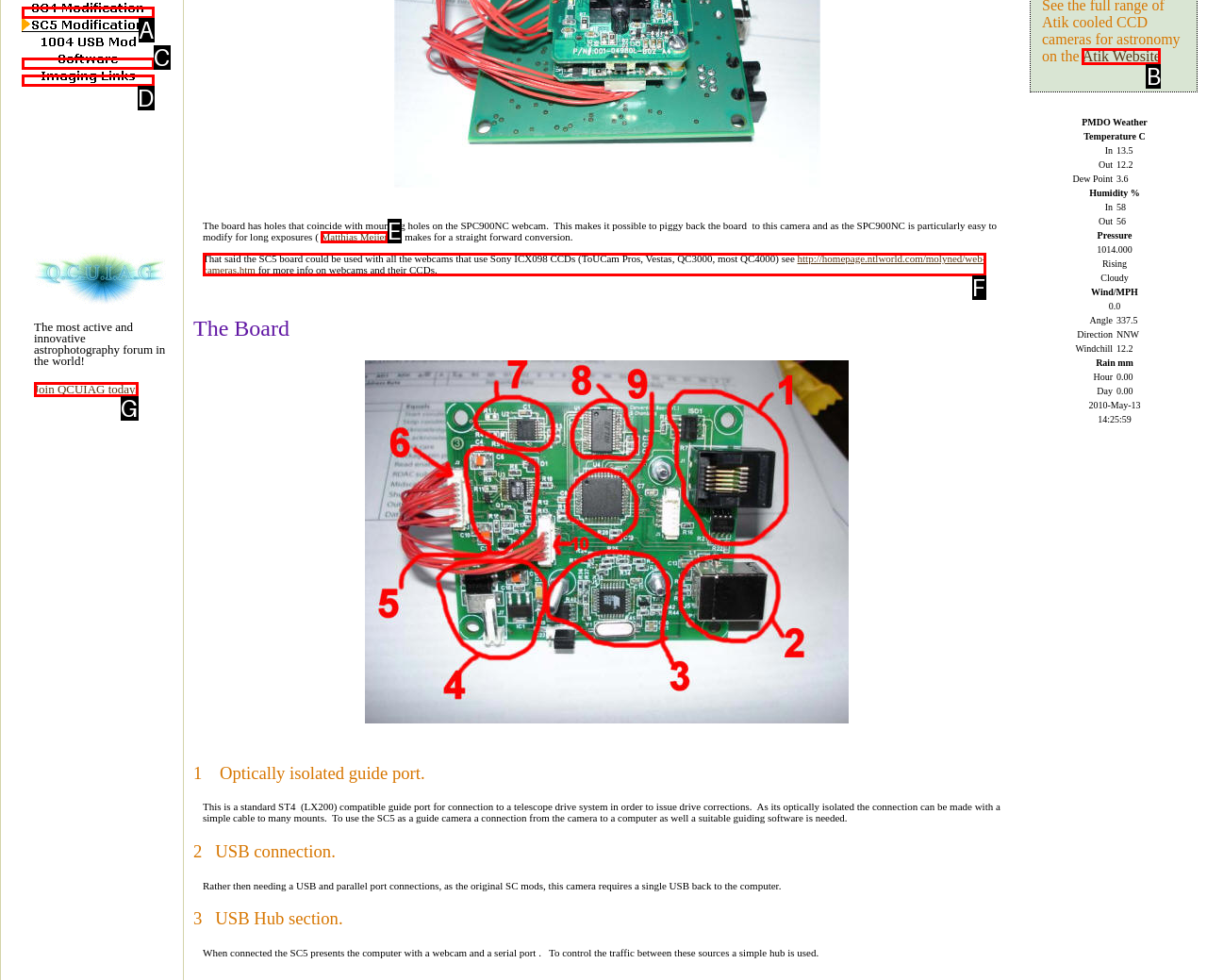Given the description: http://homepage.ntlworld.com/molyned/web-cameras.htm
Identify the letter of the matching UI element from the options.

F